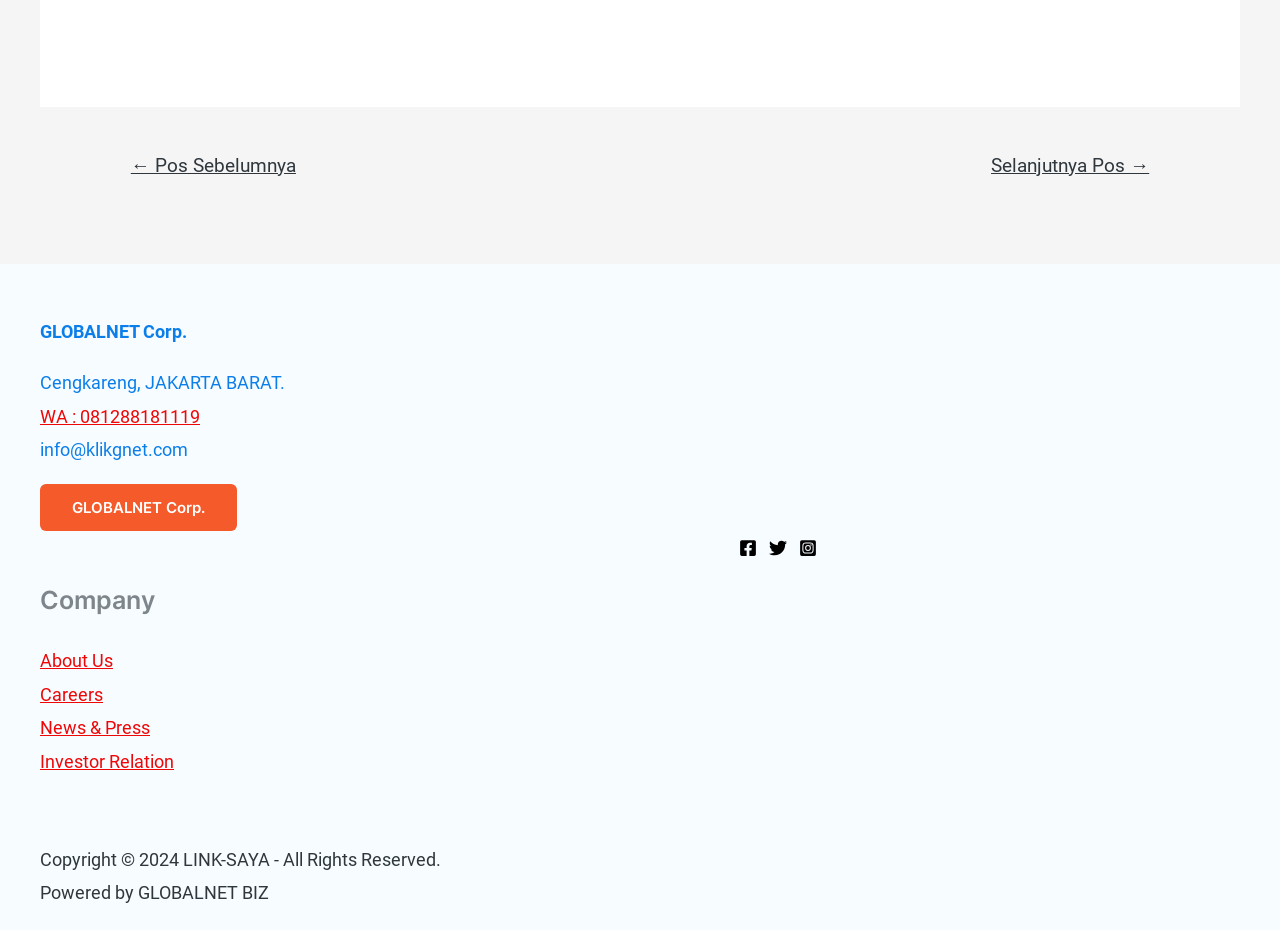Specify the bounding box coordinates of the region I need to click to perform the following instruction: "contact via WhatsApp". The coordinates must be four float numbers in the range of 0 to 1, i.e., [left, top, right, bottom].

[0.031, 0.436, 0.156, 0.459]